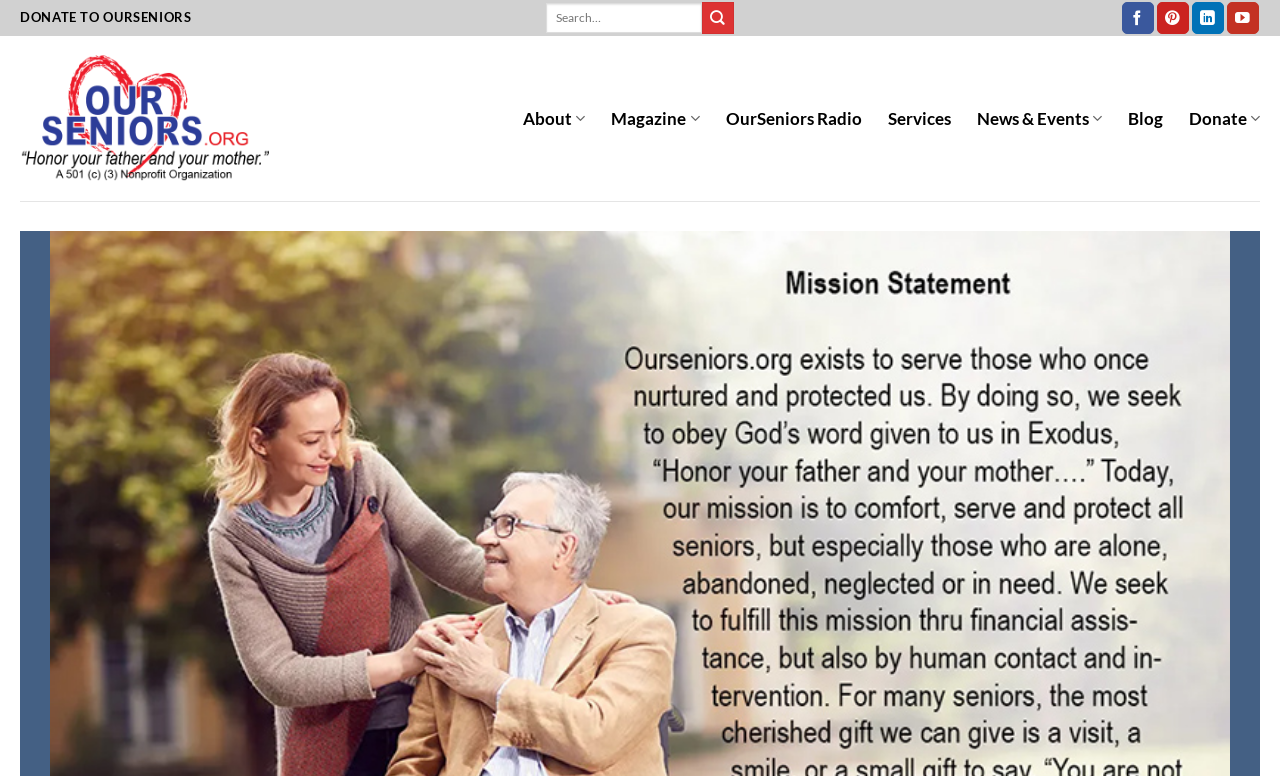How many social media platforms can users follow?
Respond with a short answer, either a single word or a phrase, based on the image.

4